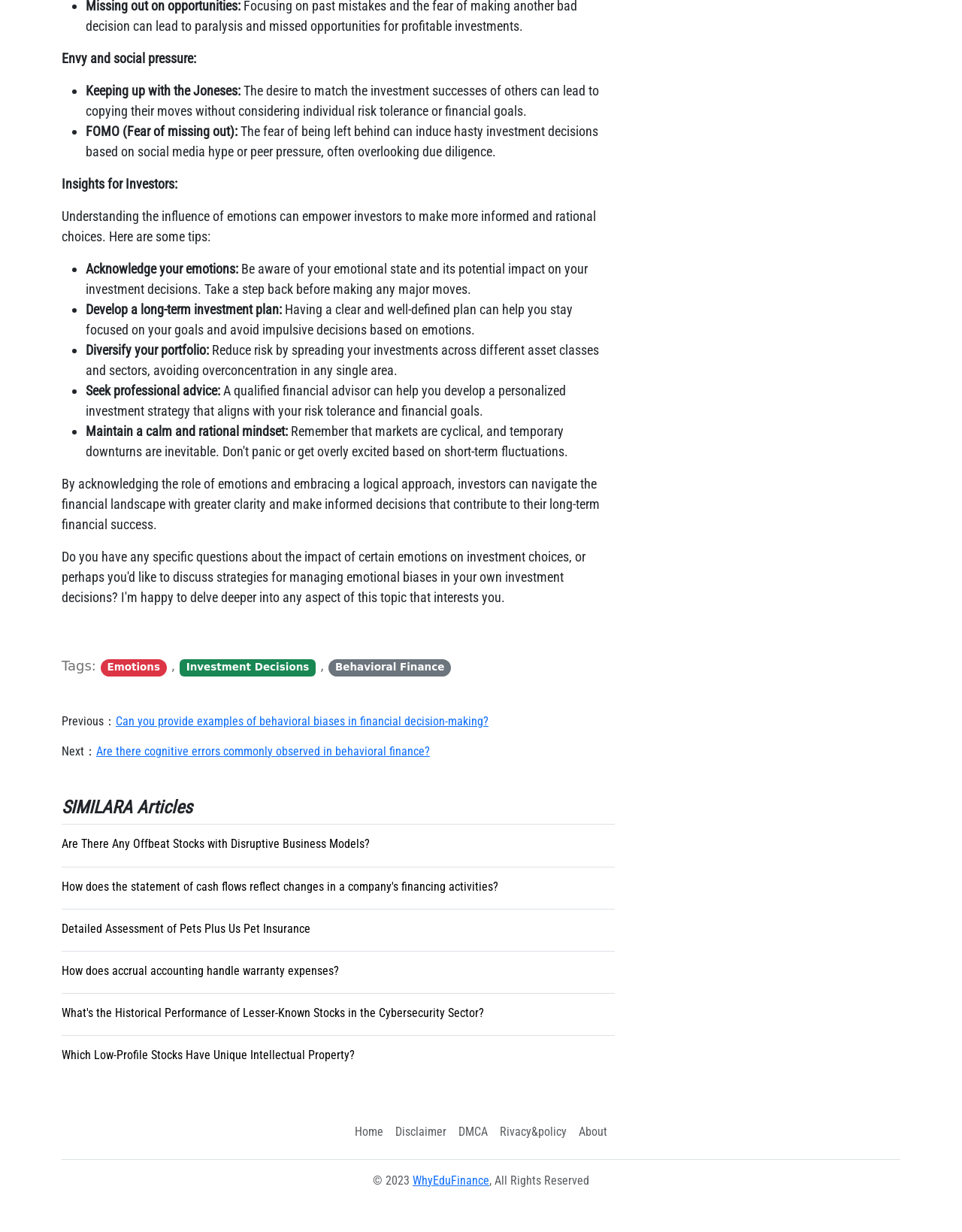Please examine the image and answer the question with a detailed explanation:
What is the main topic of this webpage?

Based on the content of the webpage, it appears to be discussing the impact of emotions on investment decisions, providing insights and tips for investors to make more informed choices.